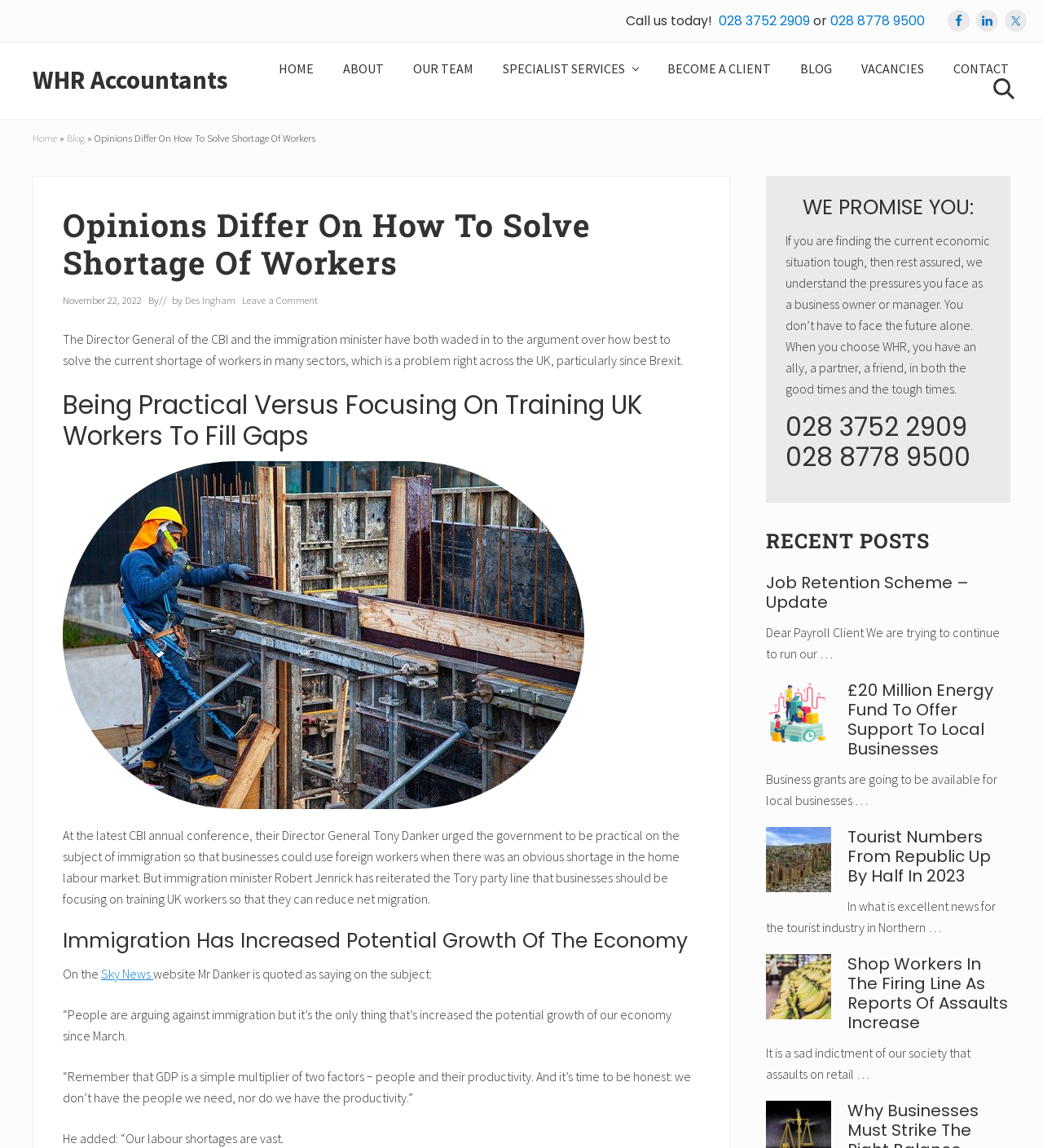Please reply to the following question with a single word or a short phrase:
Who urged the government to be practical on immigration?

Tony Danker